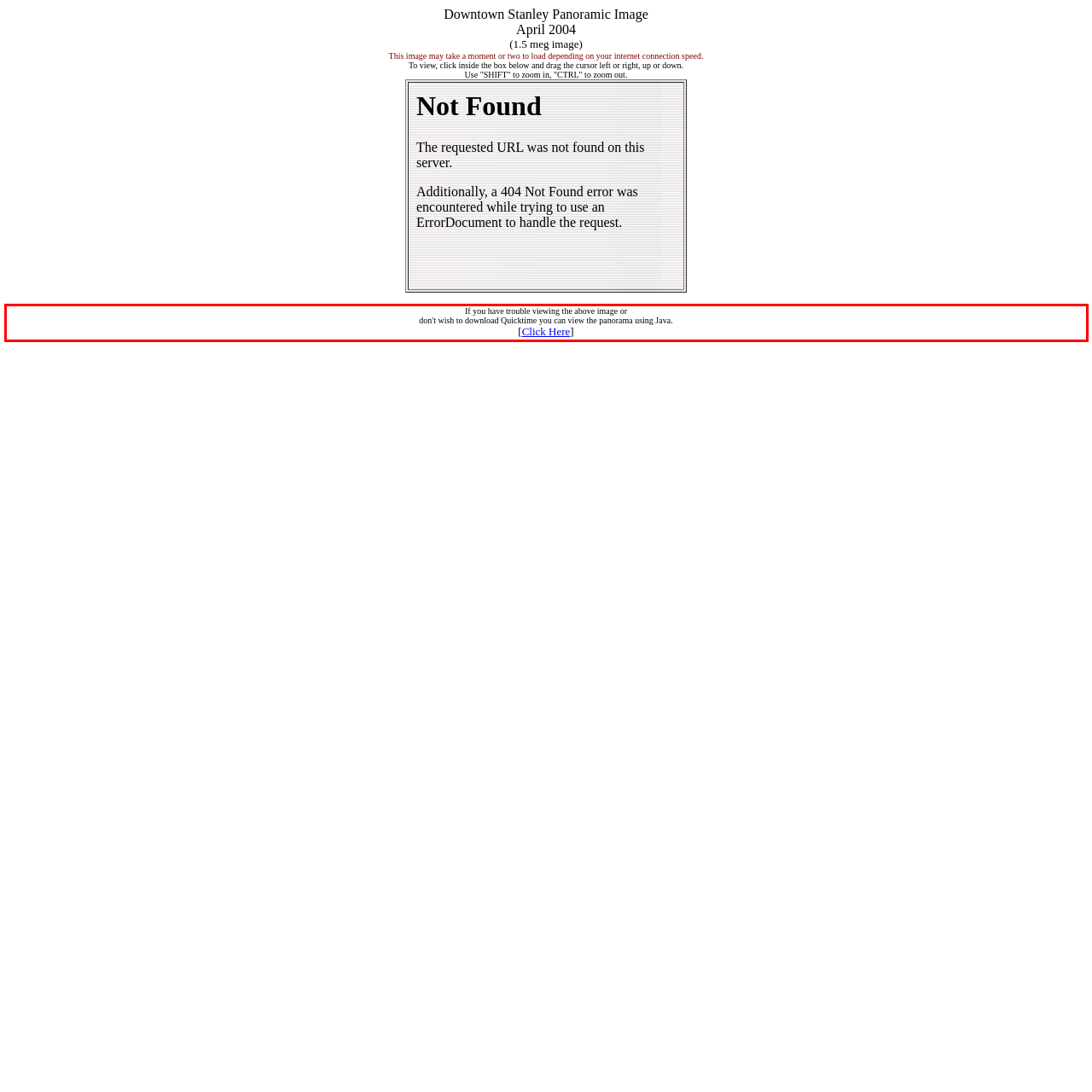With the provided screenshot of a webpage, locate the red bounding box and perform OCR to extract the text content inside it.

If you have trouble viewing the above image or don't wish to download Quicktime you can view the panorama using Java. [Click Here]